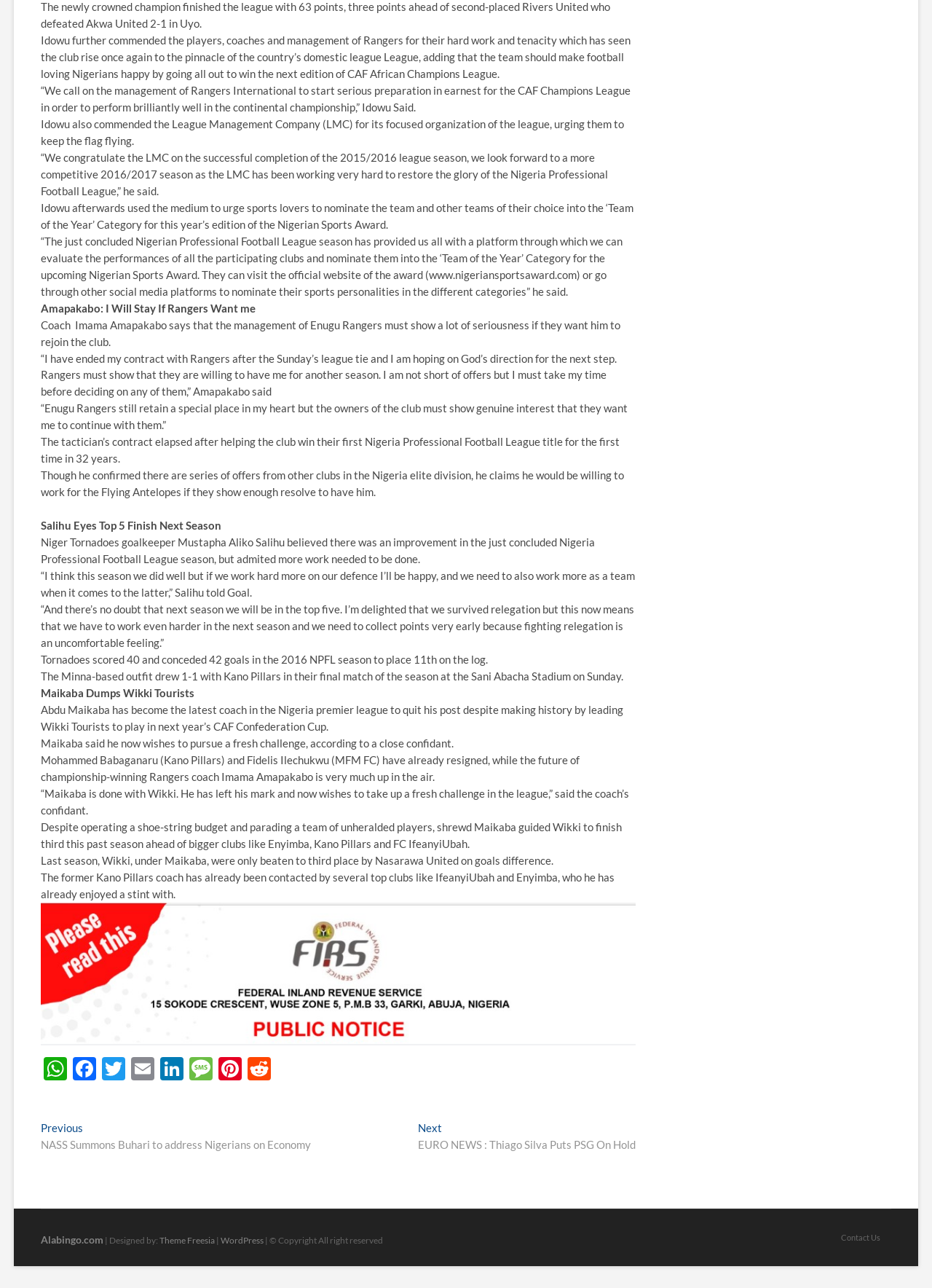Could you indicate the bounding box coordinates of the region to click in order to complete this instruction: "Click on the 'FIRS PUBLIC NOTICE' link".

[0.044, 0.702, 0.682, 0.712]